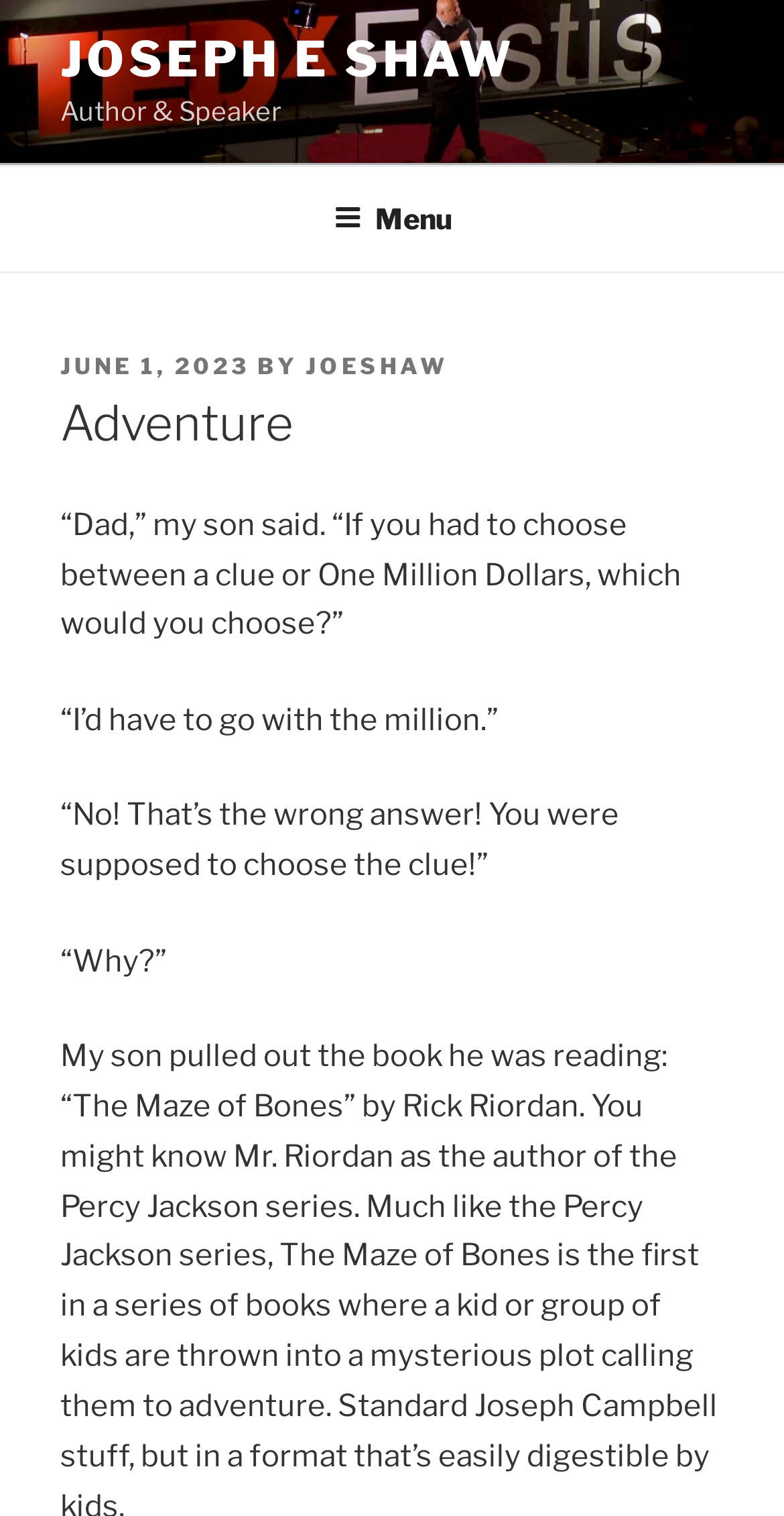Answer the question below with a single word or a brief phrase: 
What is the title of this article?

Adventure